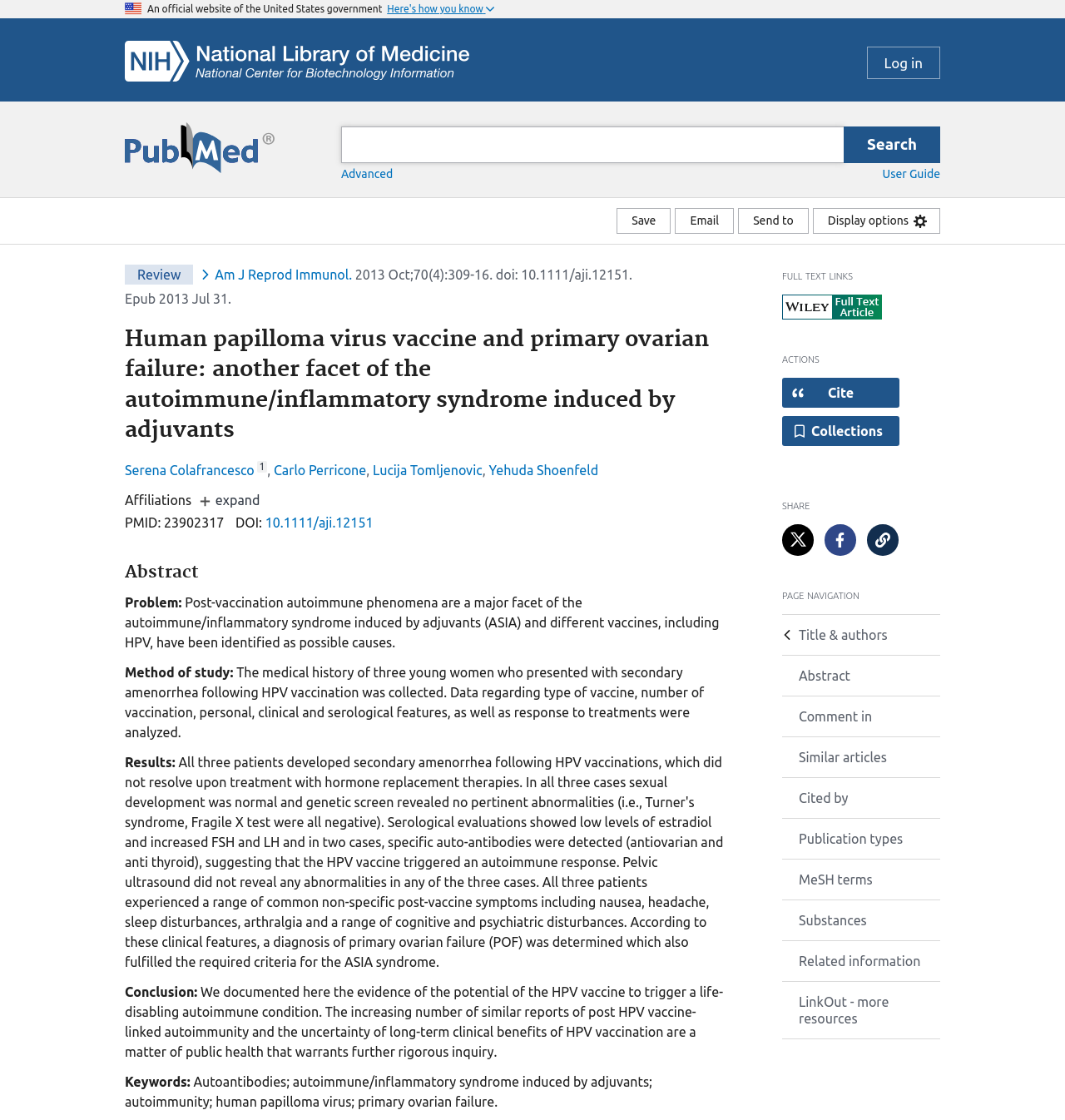What is the problem described in the abstract?
Provide a thorough and detailed answer to the question.

I read the abstract and found that the problem described is post-vaccination autoimmune phenomena, which is related to the autoimmune/inflammatory syndrome induced by adjuvants (ASIA) and HPV vaccination.